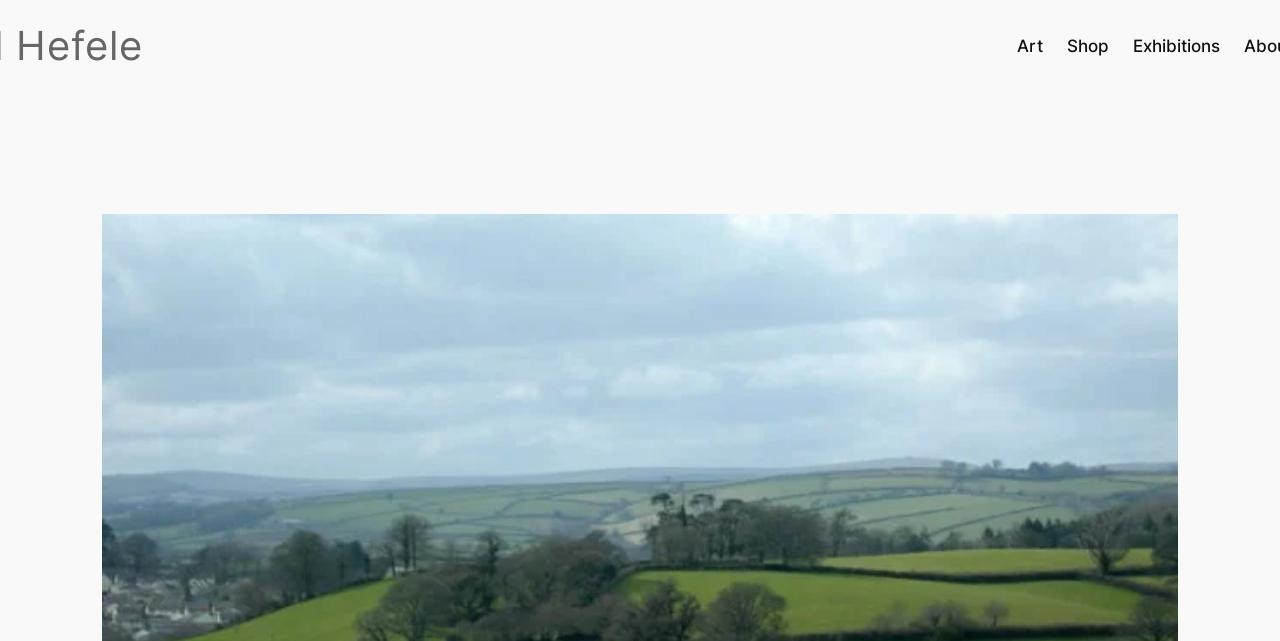Extract the primary headline from the webpage and present its text.

Show Time Again. The Countdown Begins.